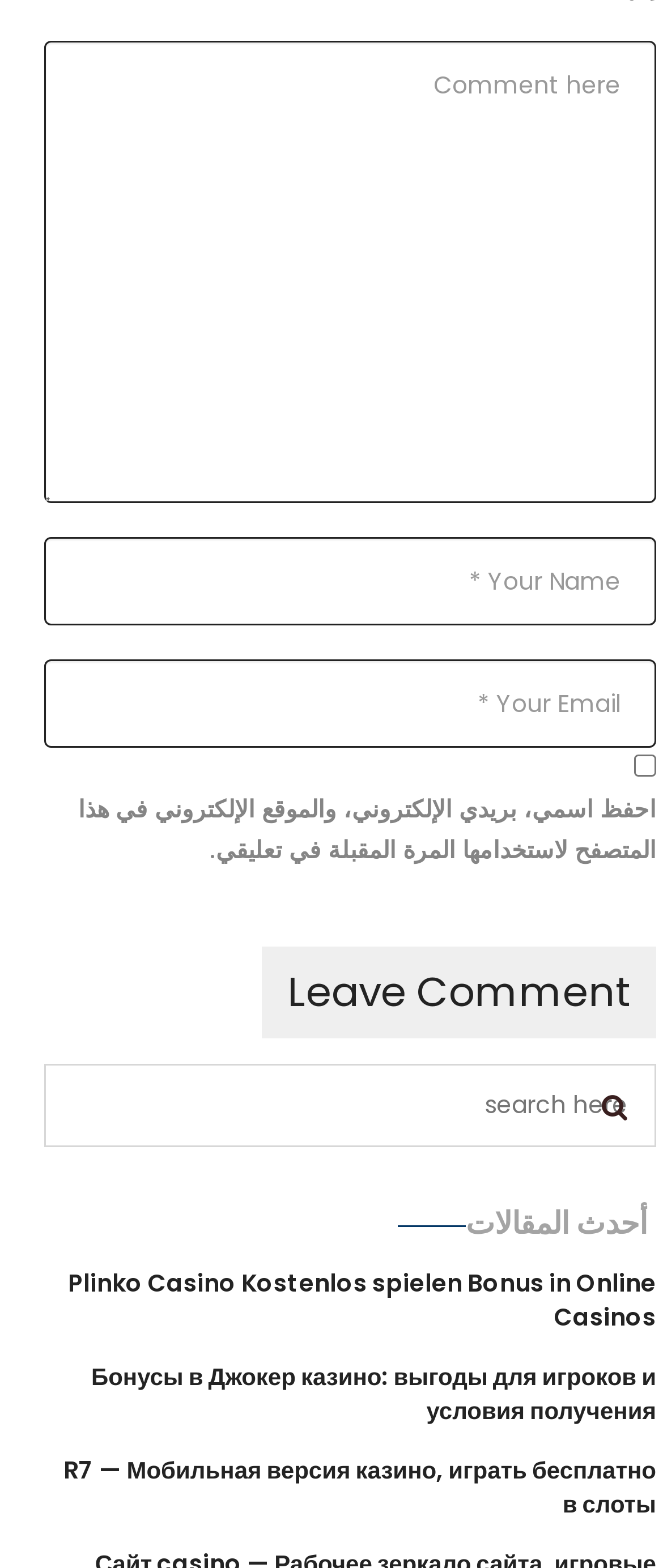Highlight the bounding box coordinates of the element you need to click to perform the following instruction: "Search for something."

[0.867, 0.695, 0.987, 0.719]